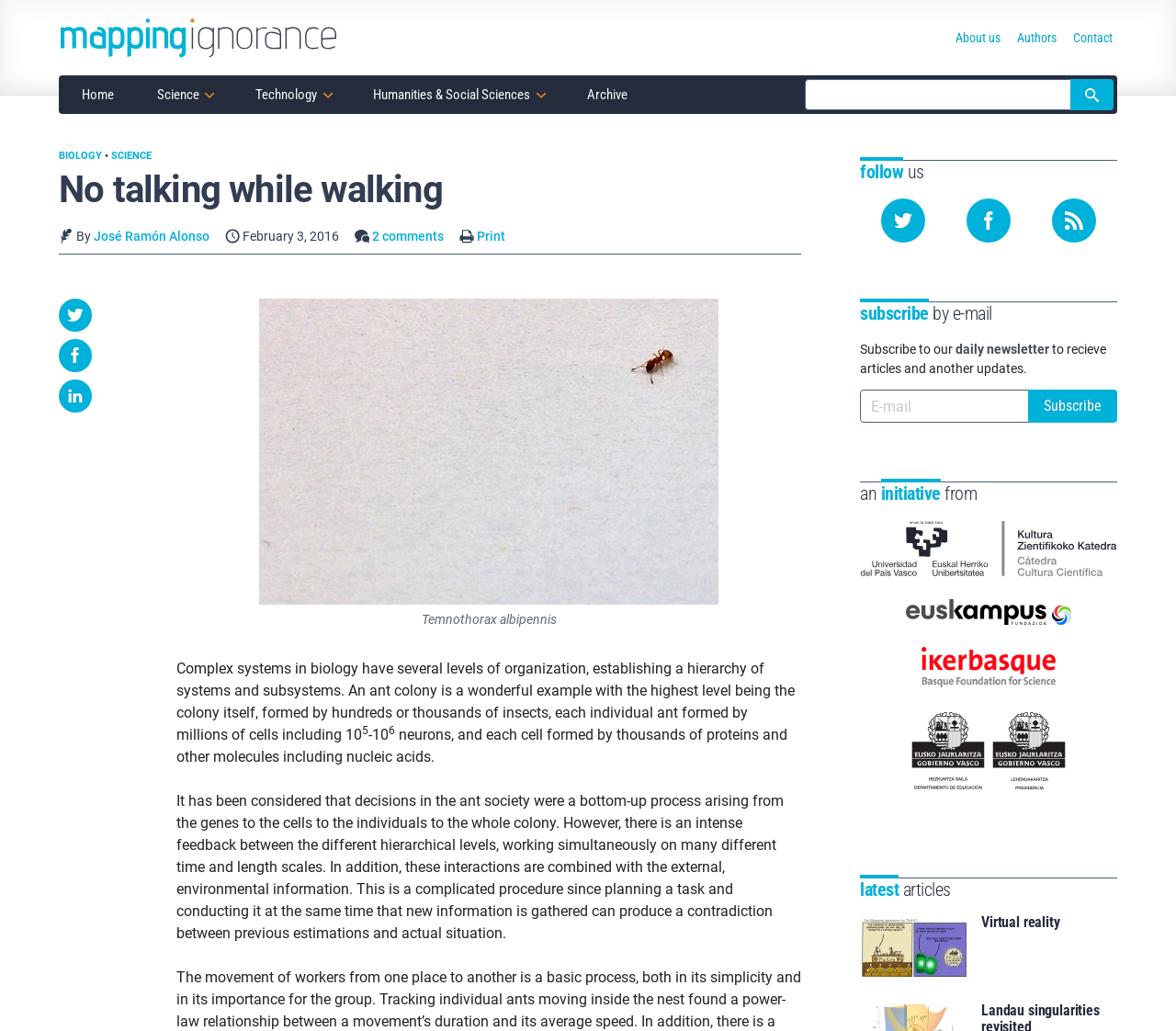Locate the bounding box coordinates of the clickable region to complete the following instruction: "Share on Twitter."

[0.05, 0.289, 0.078, 0.321]